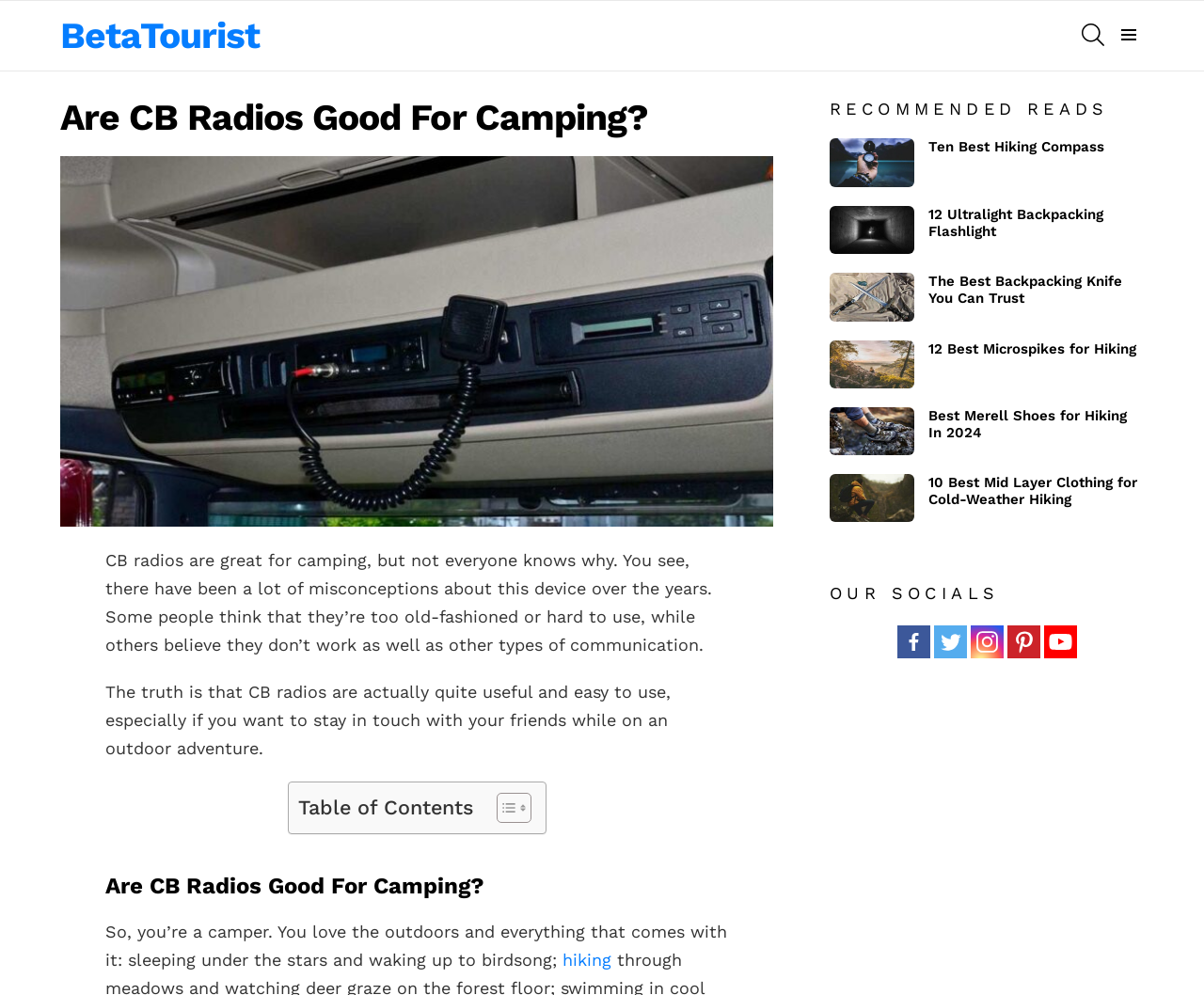How many recommended reads are listed?
Based on the image, answer the question in a detailed manner.

By examining the webpage content, I found five recommended reads listed, each with a heading and a link, namely 'Compass for Hikers', 'Ten Best Hiking Compass', 'Flashlight', '12 Ultralight Backpacking Flashlight', and 'Knife for Hikers'.